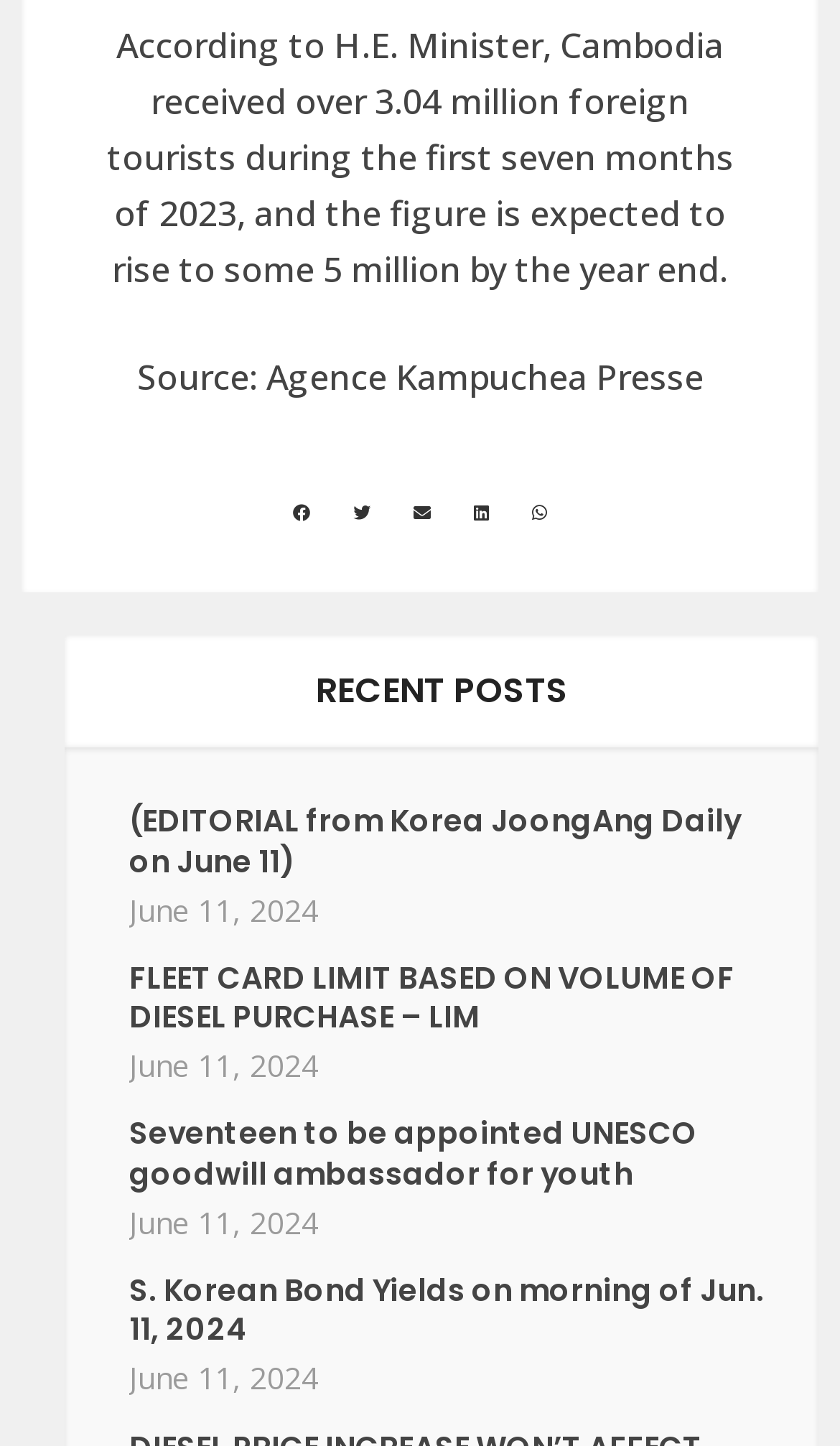Can you pinpoint the bounding box coordinates for the clickable element required for this instruction: "Share on whatsapp"? The coordinates should be four float numbers between 0 and 1, i.e., [left, top, right, bottom].

[0.633, 0.346, 0.651, 0.365]